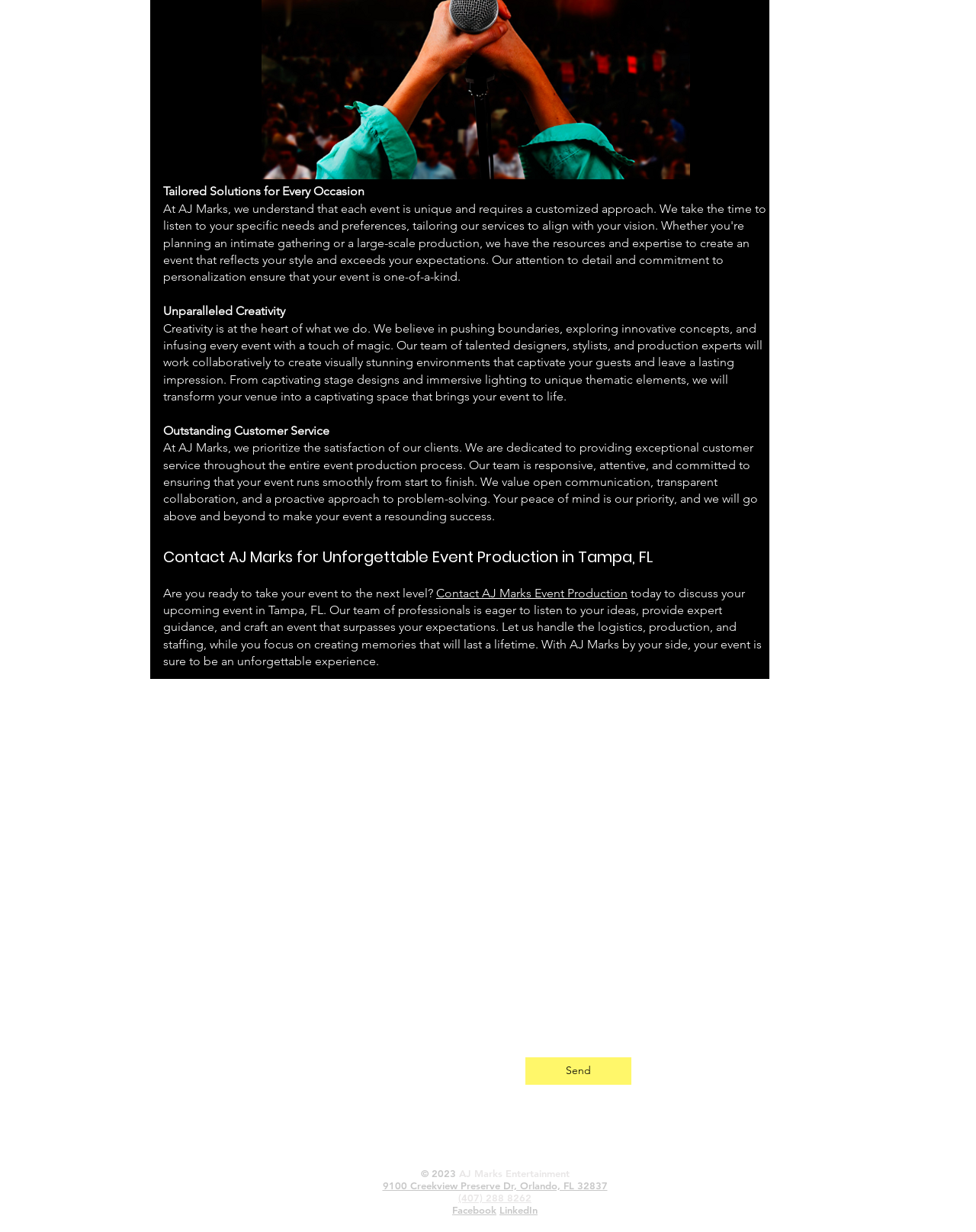Please identify the bounding box coordinates of the clickable element to fulfill the following instruction: "Send a message". The coordinates should be four float numbers between 0 and 1, i.e., [left, top, right, bottom].

[0.538, 0.858, 0.647, 0.88]